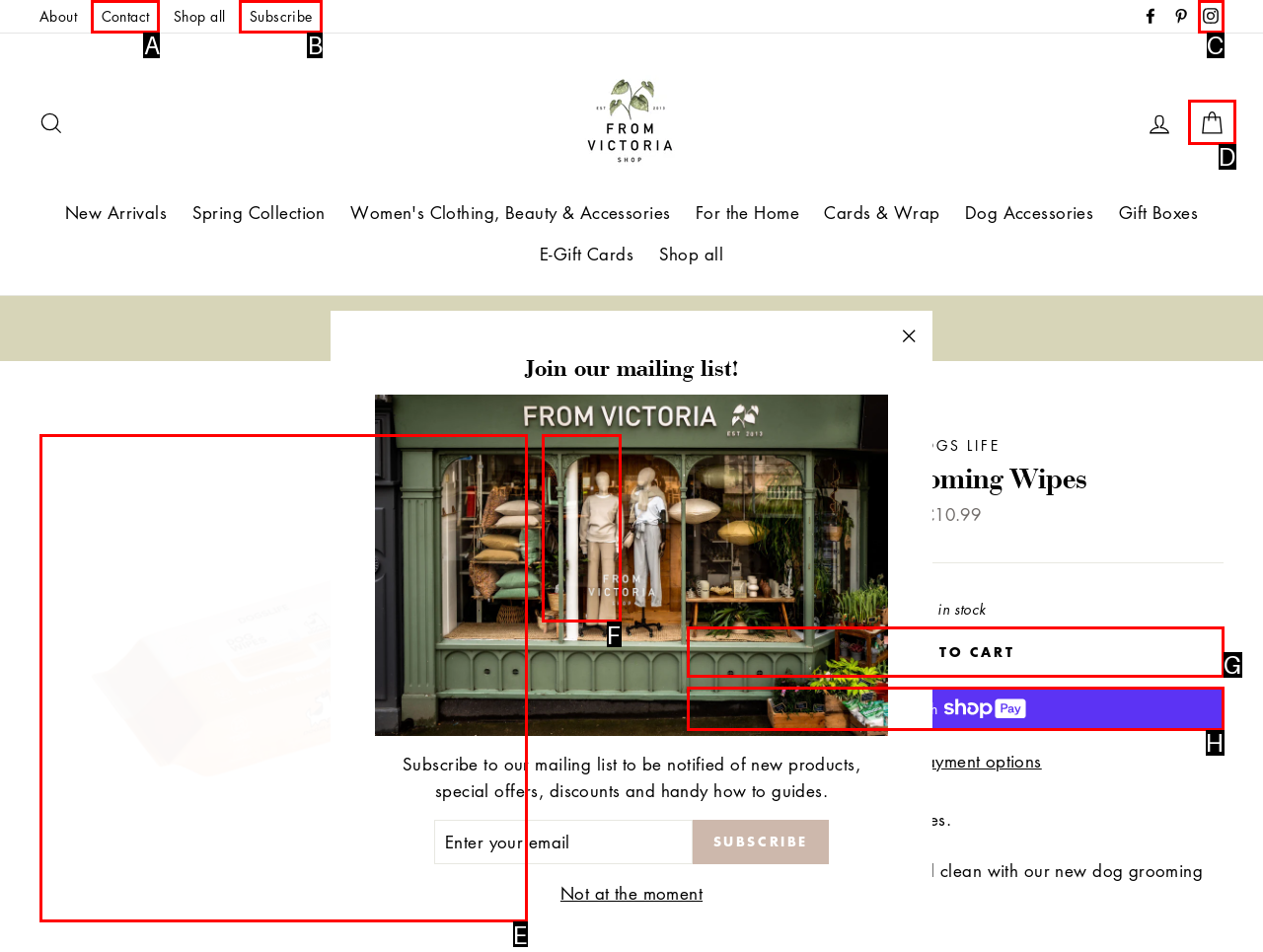Look at the highlighted elements in the screenshot and tell me which letter corresponds to the task: Read the article about the 'Postgres First' trend.

None